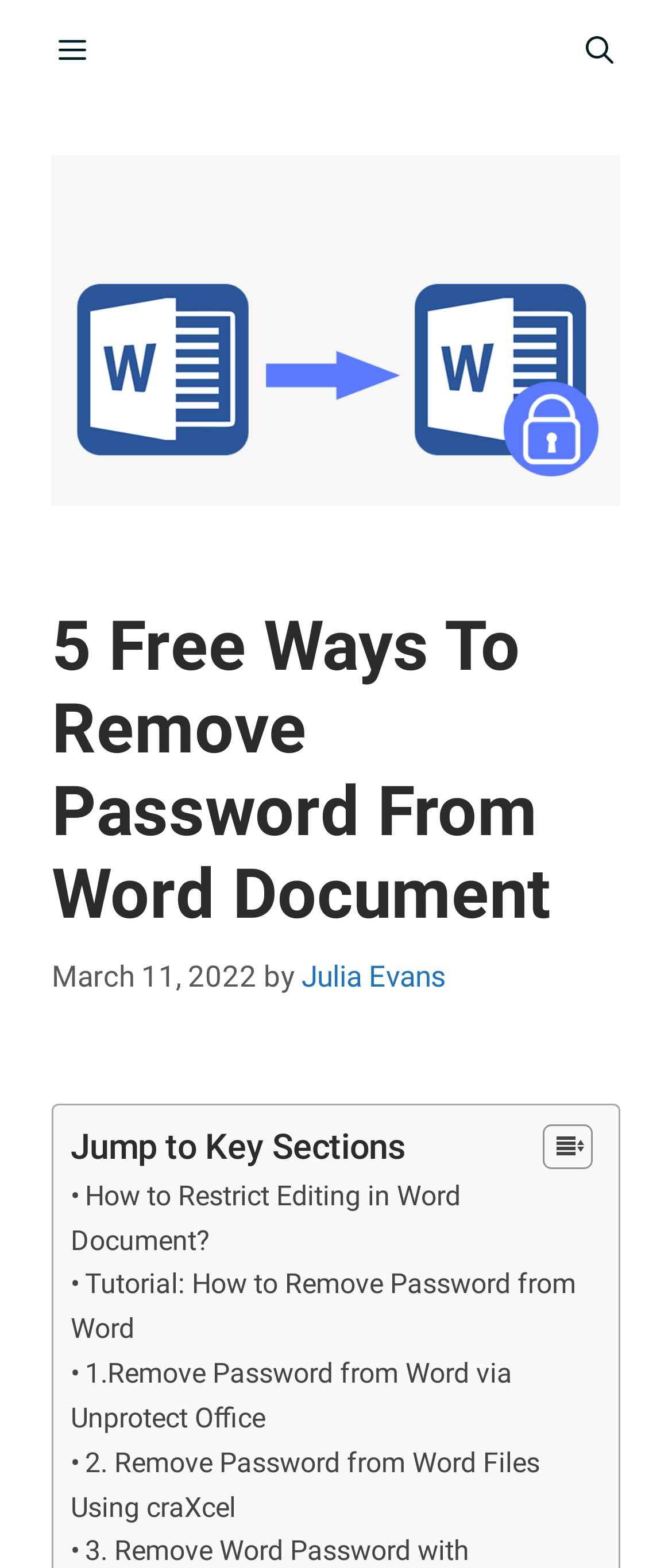Please specify the bounding box coordinates of the clickable region necessary for completing the following instruction: "Search for something". The coordinates must consist of four float numbers between 0 and 1, i.e., [left, top, right, bottom].

[0.785, 0.0, 1.0, 0.066]